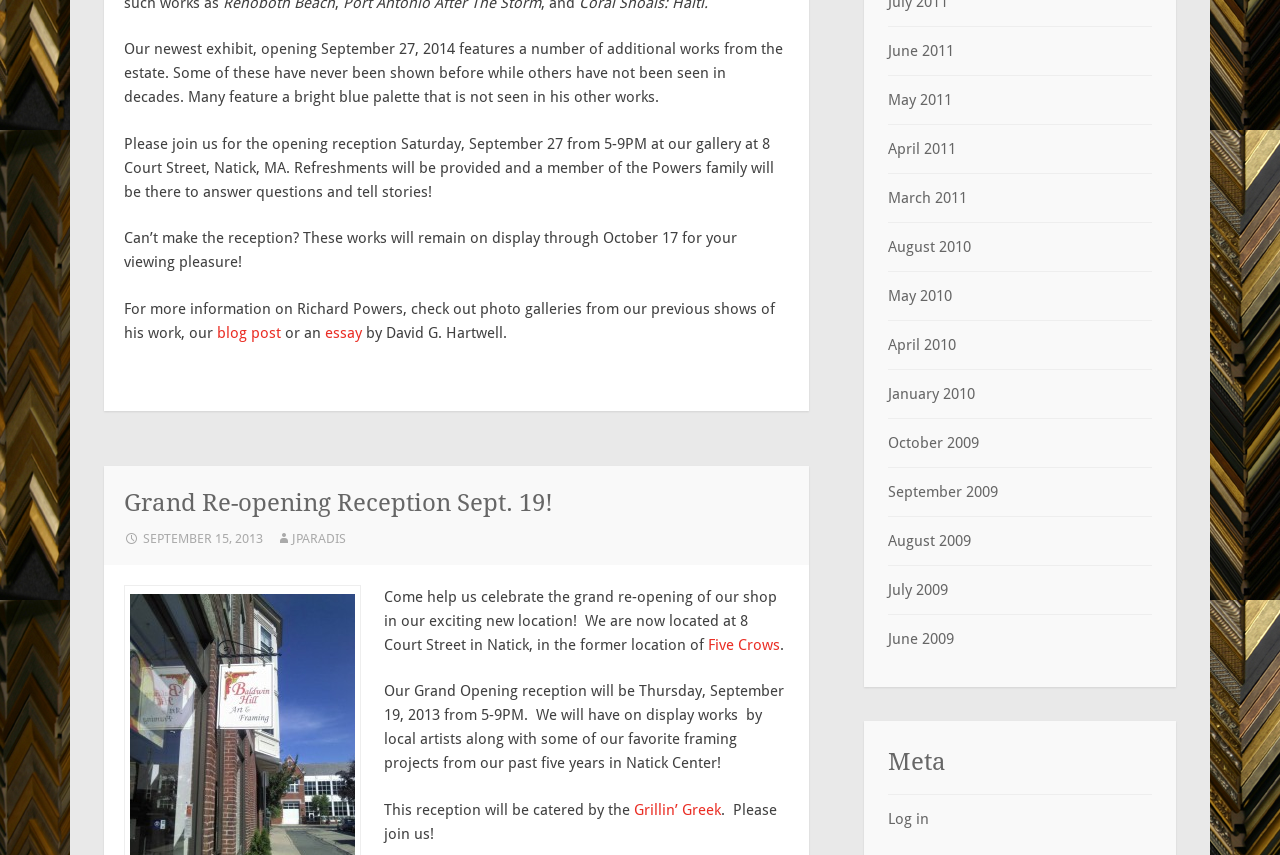What is the date of the grand re-opening reception?
Answer the question with a detailed explanation, including all necessary information.

The answer can be found in the text 'Come help us celebrate the grand re-opening of our shop in our exciting new location! ... Our Grand Opening reception will be Thursday, September 19, 2013 from 5-9PM.'